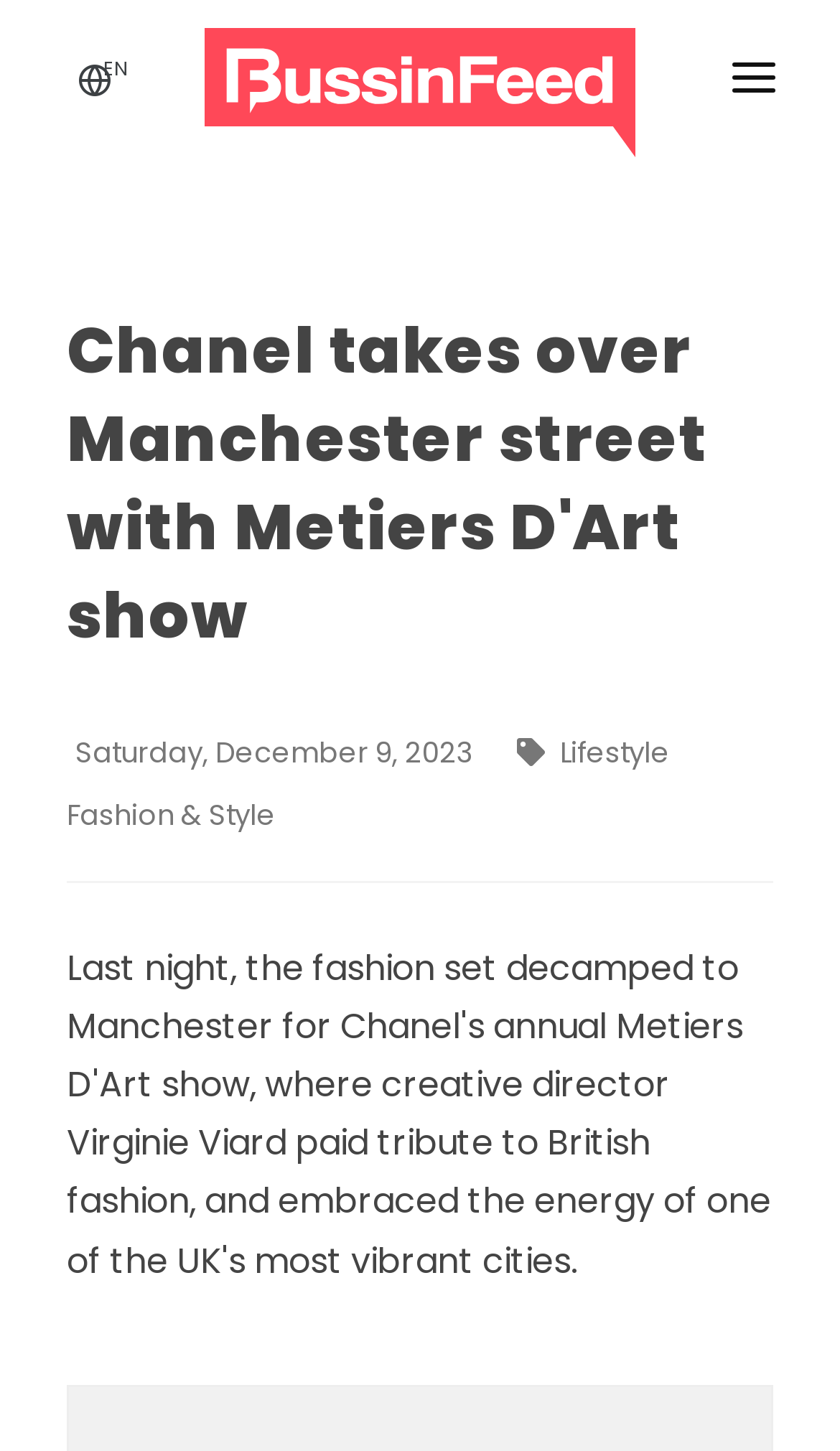Offer an extensive depiction of the webpage and its key elements.

The webpage appears to be a news article from BussinFeed.com, with a focus on fashion. At the top left, there is a logo of BussinFeed.com, accompanied by a link to the website's main page. To the right of the logo, there is a language selection option, represented by a flag icon. 

On the top right, there is a main navigation button that, when expanded, reveals a menu with various news categories, including Breaking News, World News, US News, Sports, Technology, Entertainment, Science, Lifestyle, and Cars. Each of these categories has a list of subtopics, such as Basketball, Football, and Ice Hockey under Sports, and Movies, Music, and Books under Entertainment.

Below the navigation button, there is a heading that reads "Chanel takes over Manchester street with Metiers D'Art show". This is followed by a date, "Saturday, December 9, 2023", and a category label, "Lifestyle Fashion & Style". 

The overall layout of the webpage suggests that it is a news article about Chanel's Metiers D'Art show, with a focus on fashion and lifestyle.